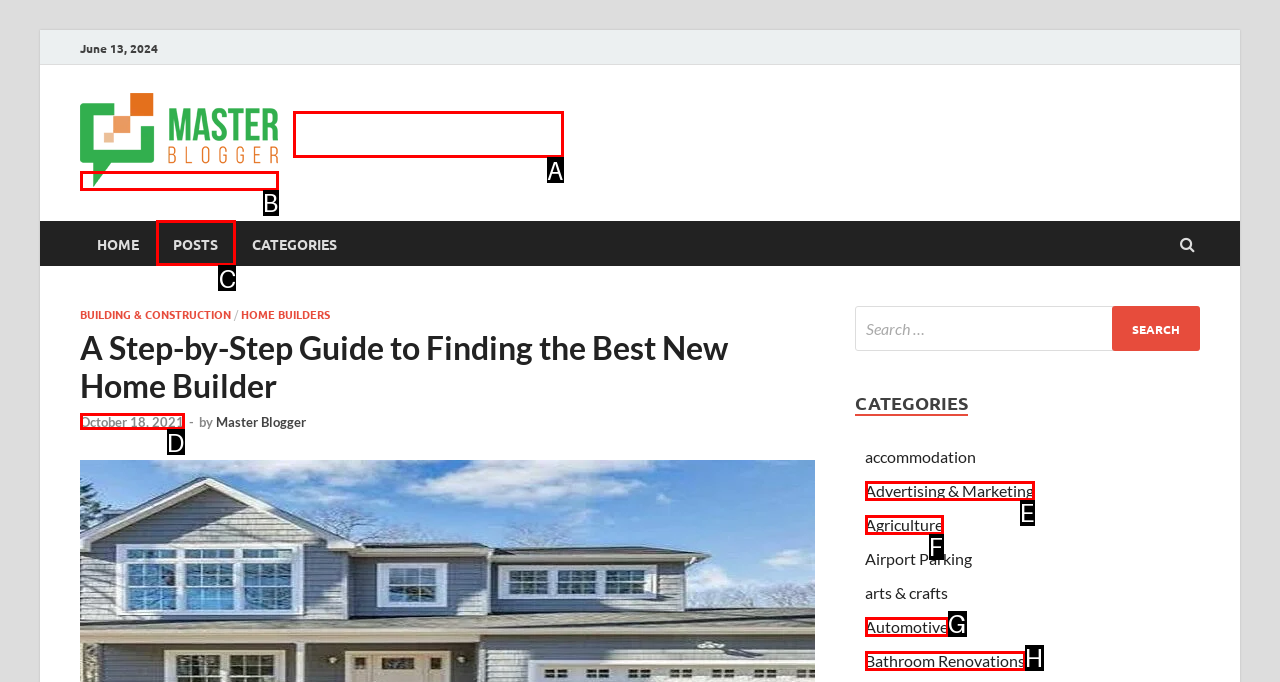Which option should you click on to fulfill this task: view POSTS? Answer with the letter of the correct choice.

C